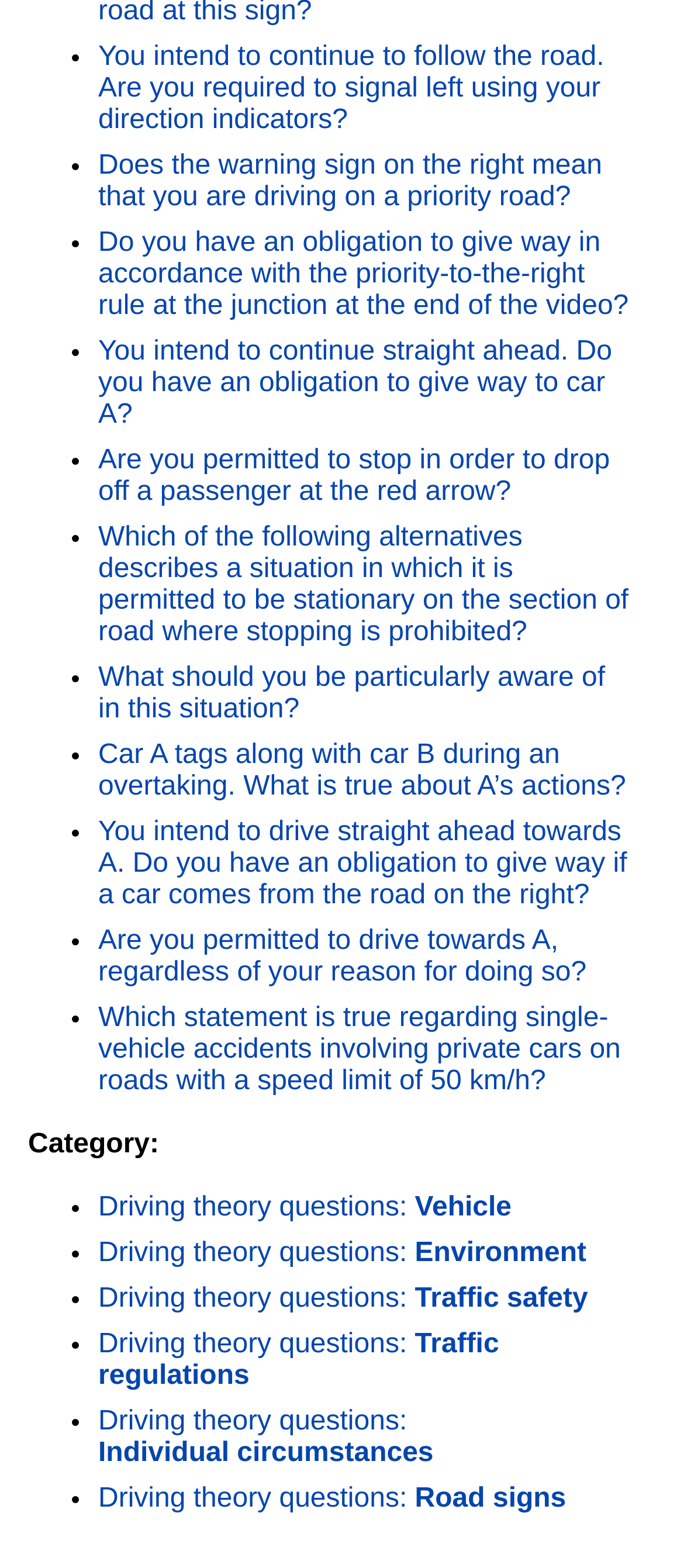Please find the bounding box coordinates of the element's region to be clicked to carry out this instruction: "View traffic safety questions".

[0.144, 0.819, 0.86, 0.838]